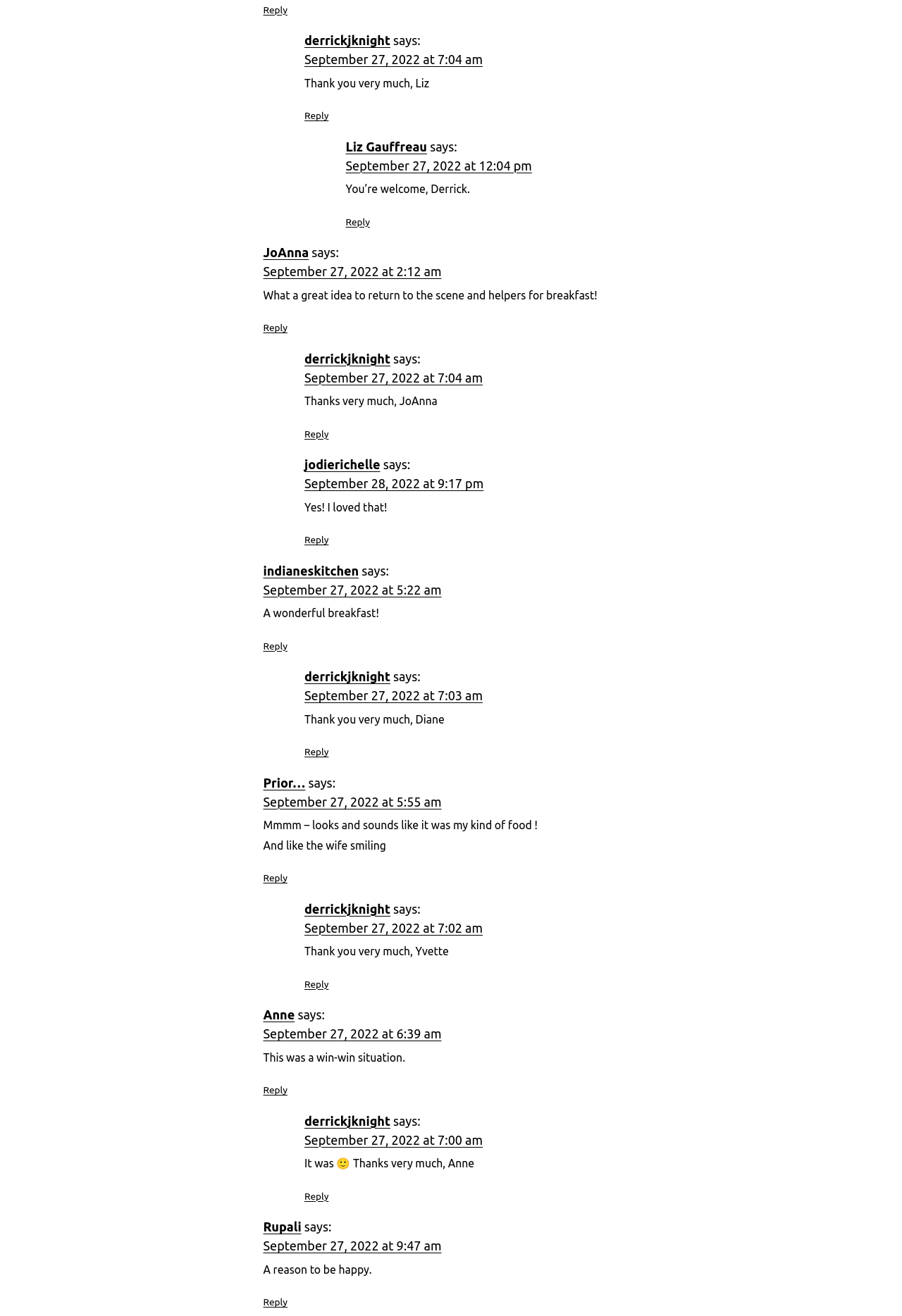Using the description "Crypto", locate and provide the bounding box of the UI element.

None